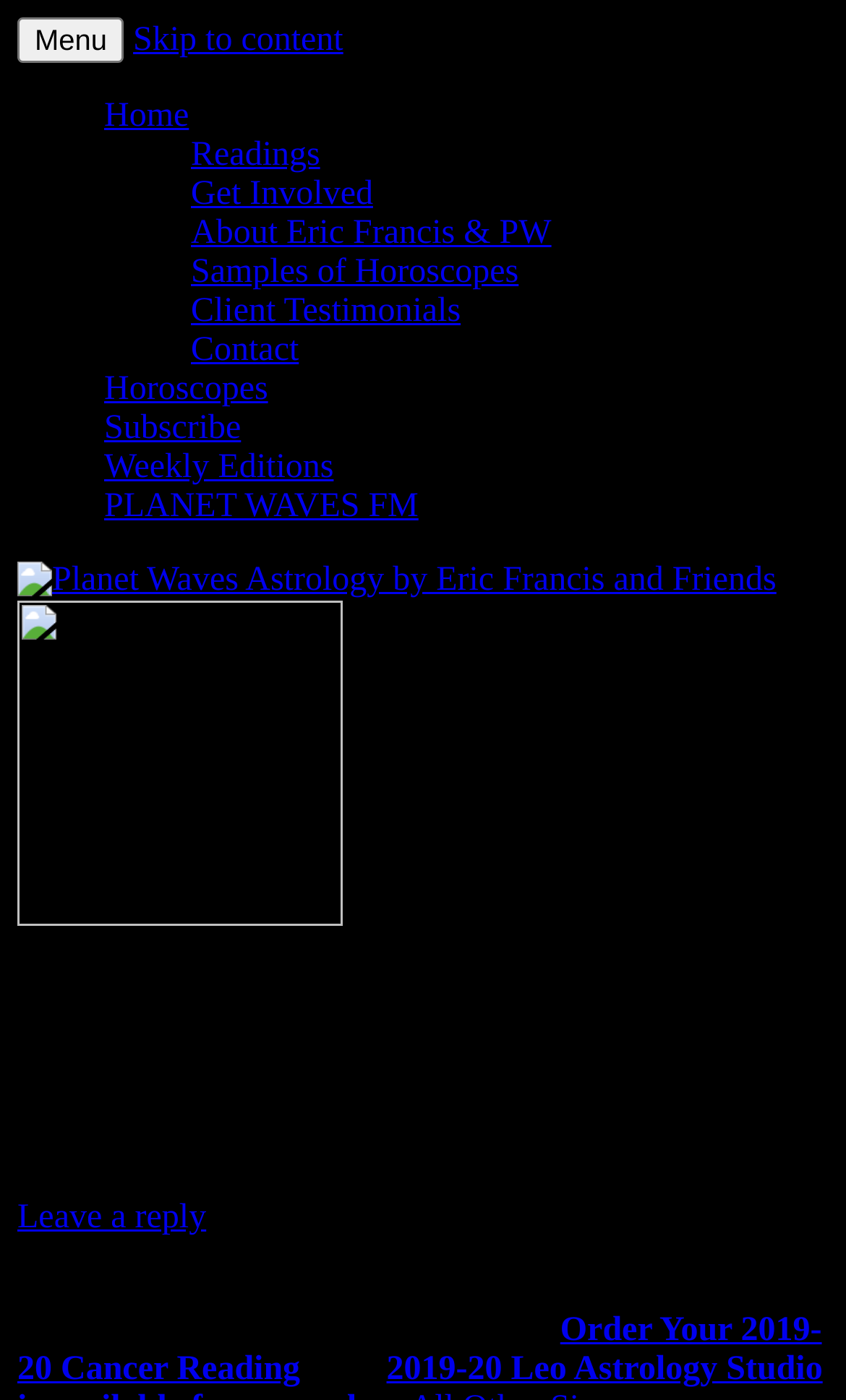What is the type of content provided by the website?
Use the image to give a comprehensive and detailed response to the question.

I determined the answer by examining the various link elements such as 'Readings', 'Horoscopes', and 'Weekly Editions' which suggest that the website provides astrology-related content, including readings and horoscopes.